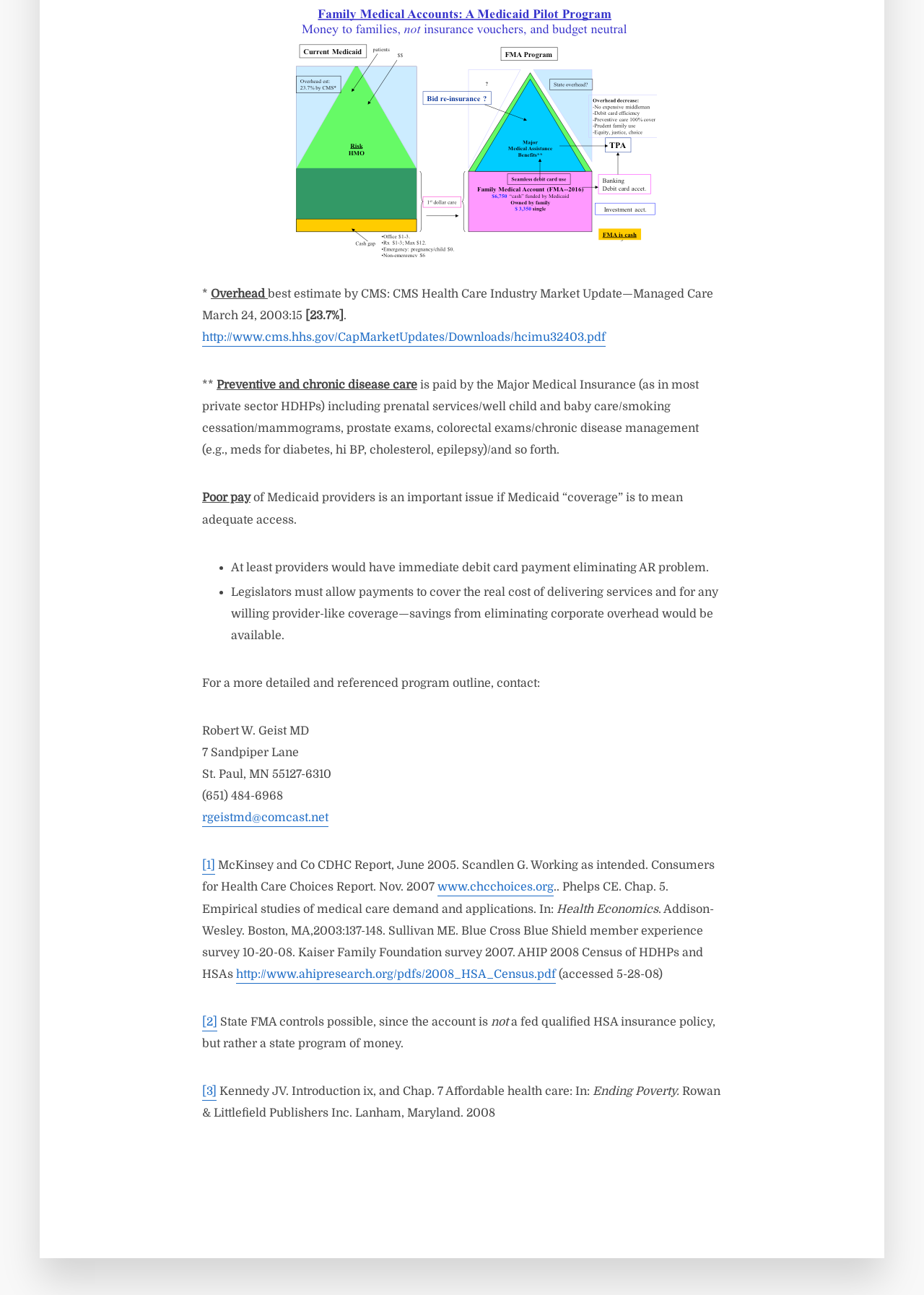Examine the screenshot and answer the question in as much detail as possible: What is the title of the book written by Kennedy JV?

I found the answer by looking at the text elements that mention a book title and author. The text element with the content 'Ending Poverty' is located at [0.641, 0.838, 0.735, 0.848], and it's preceded by the author's name 'Kennedy JV'. This suggests that 'Ending Poverty' is the title of the book written by Kennedy JV.